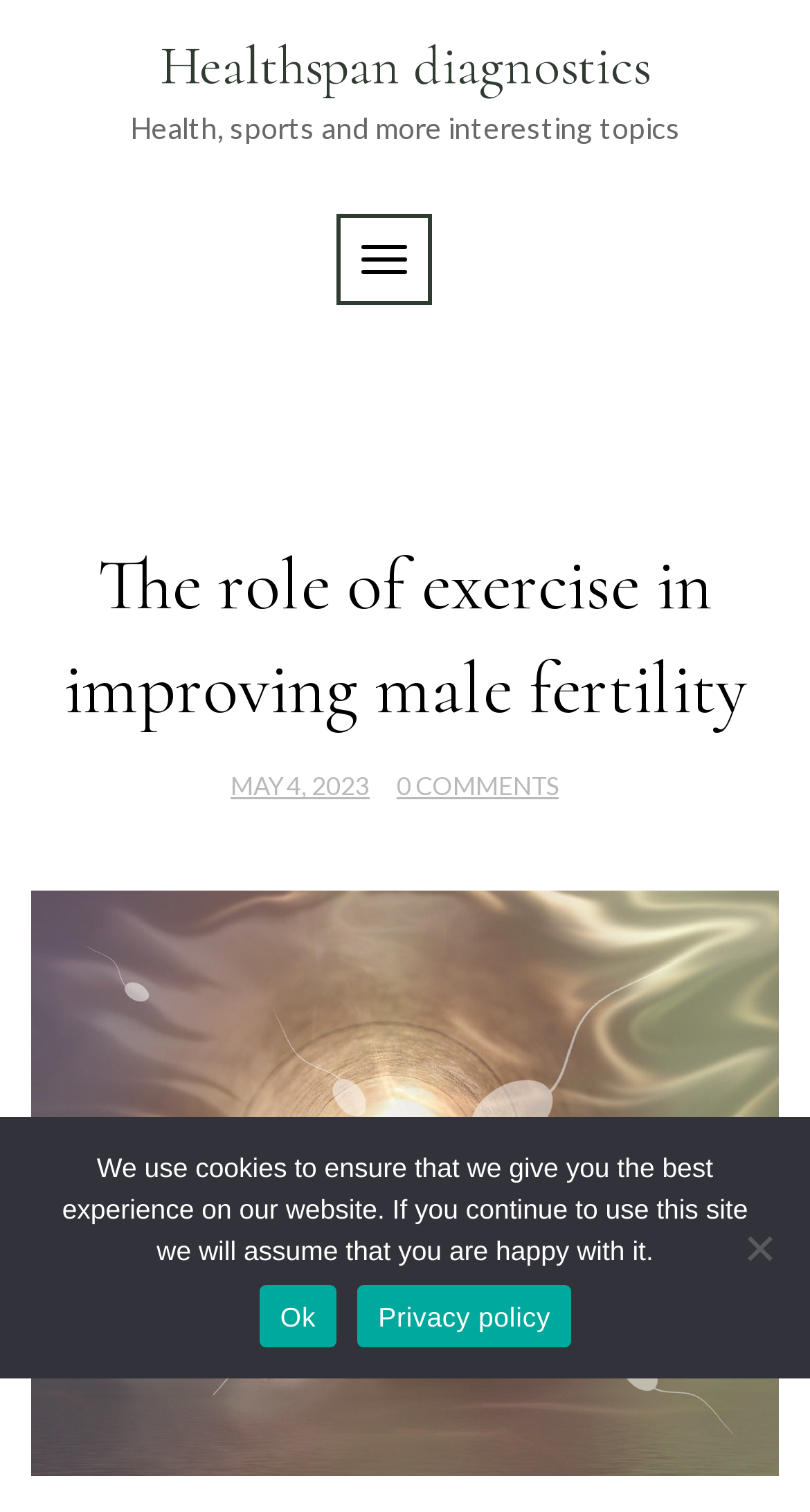Give a one-word or one-phrase response to the question:
What is the name of the diagnostics company?

Healthspan diagnostics